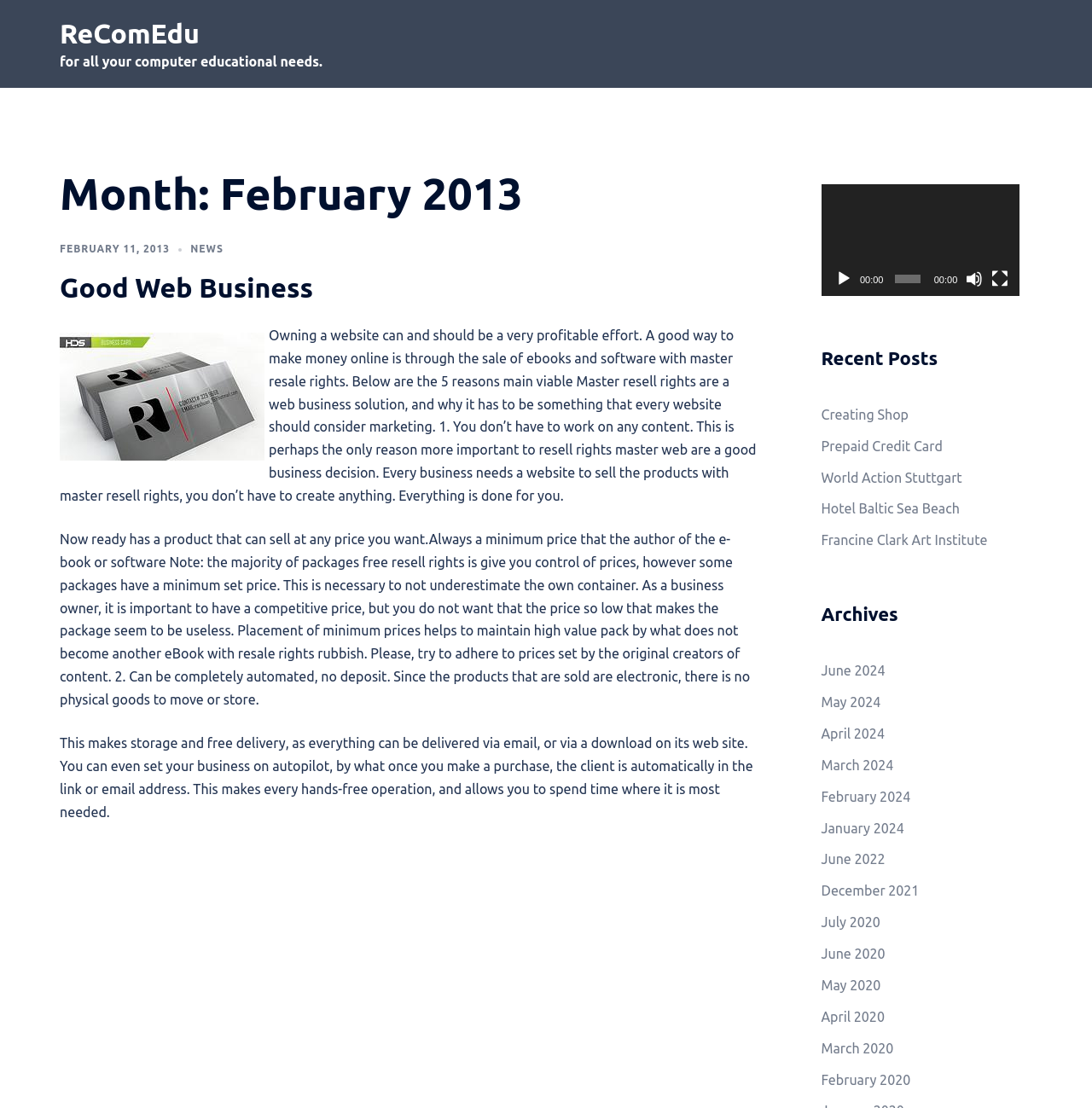Please study the image and answer the question comprehensively:
How many recent posts are listed?

The recent posts section lists five links, namely 'Creating Shop', 'Prepaid Credit Card', 'World Action Stuttgart', 'Hotel Baltic Sea Beach', and 'Francine Clark Art Institute', which suggests that there are five recent posts listed on the webpage.